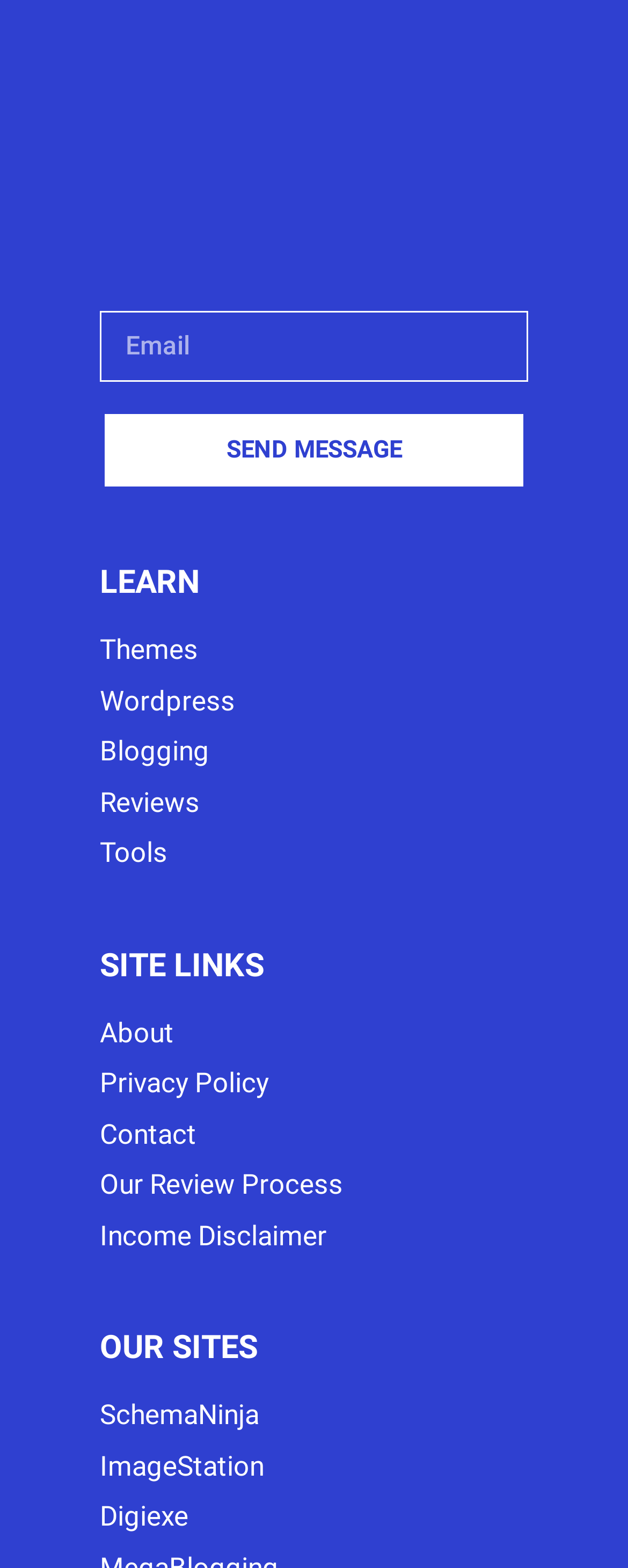Identify the bounding box coordinates of the area you need to click to perform the following instruction: "Visit About page".

[0.159, 0.646, 0.841, 0.672]